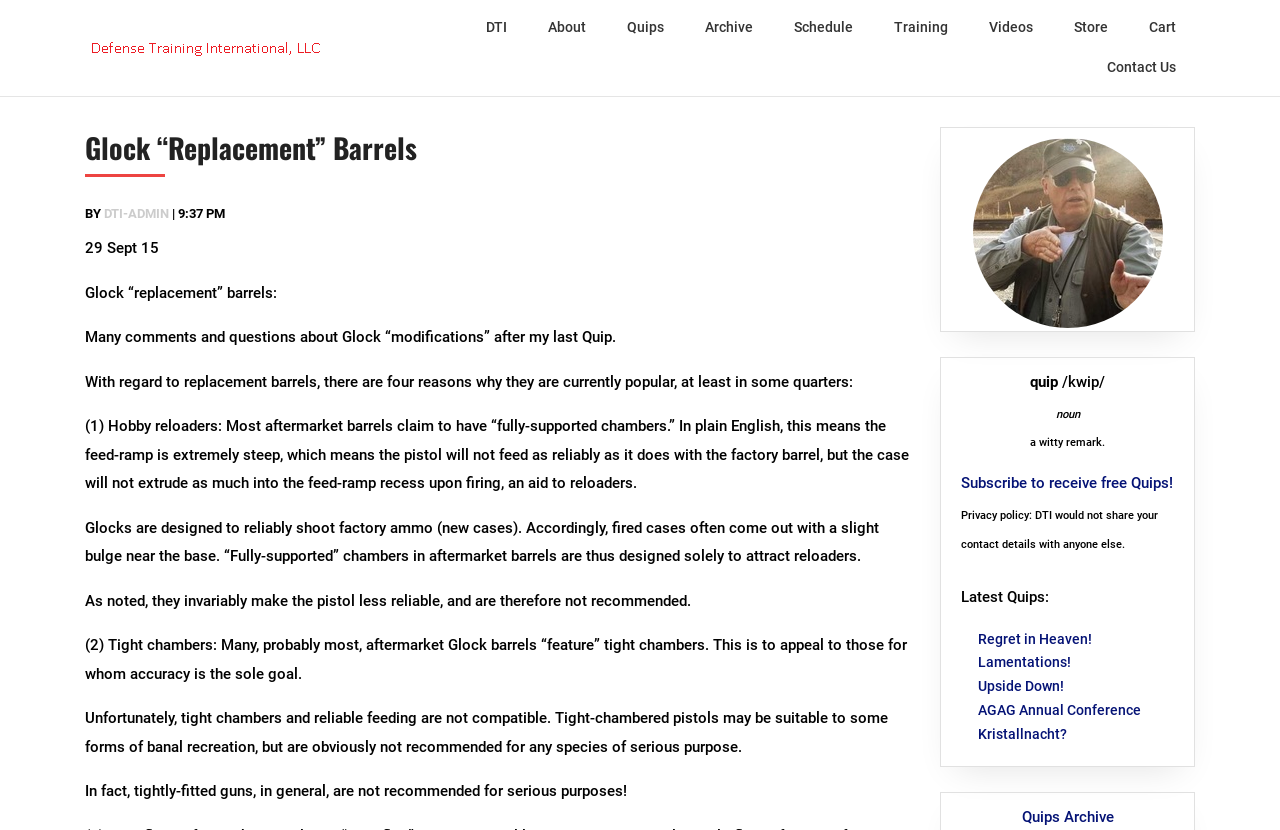What is the definition of a quip?
From the screenshot, provide a brief answer in one word or phrase.

A witty remark